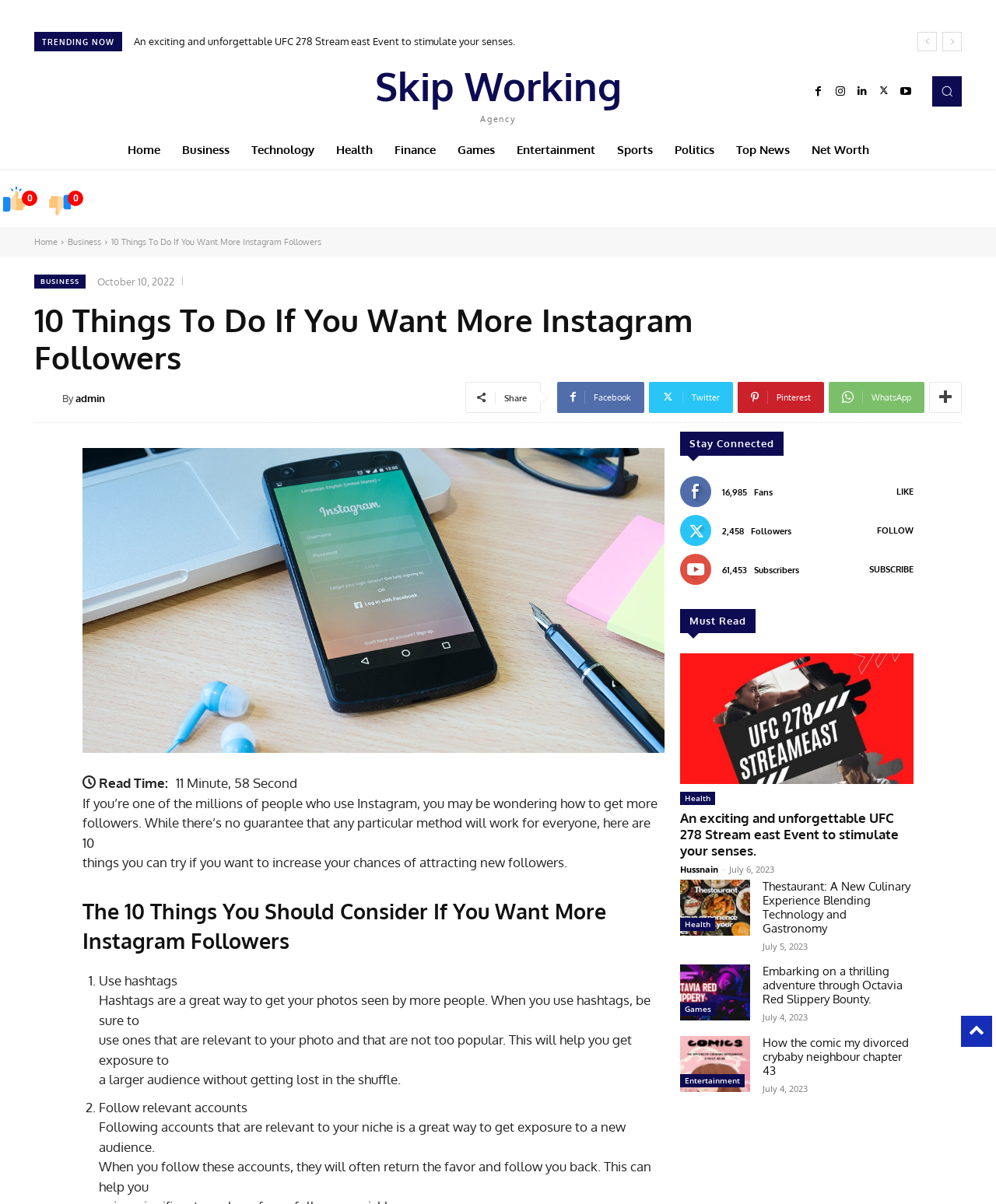Determine the bounding box coordinates of the section to be clicked to follow the instruction: "Click on the 'Search' button". The coordinates should be given as four float numbers between 0 and 1, formatted as [left, top, right, bottom].

[0.936, 0.063, 0.966, 0.088]